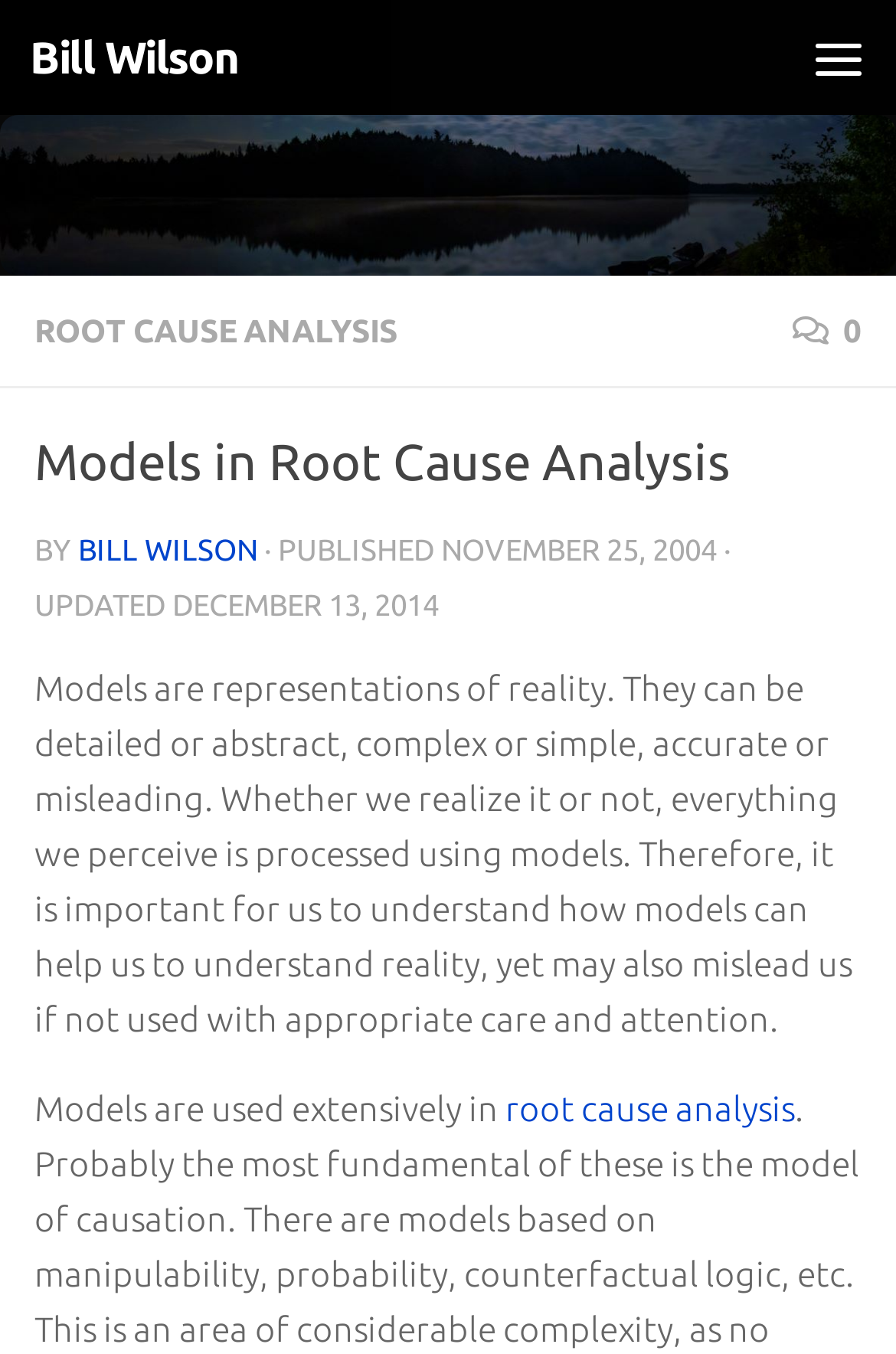When was the article last updated? Using the information from the screenshot, answer with a single word or phrase.

December 13, 2014